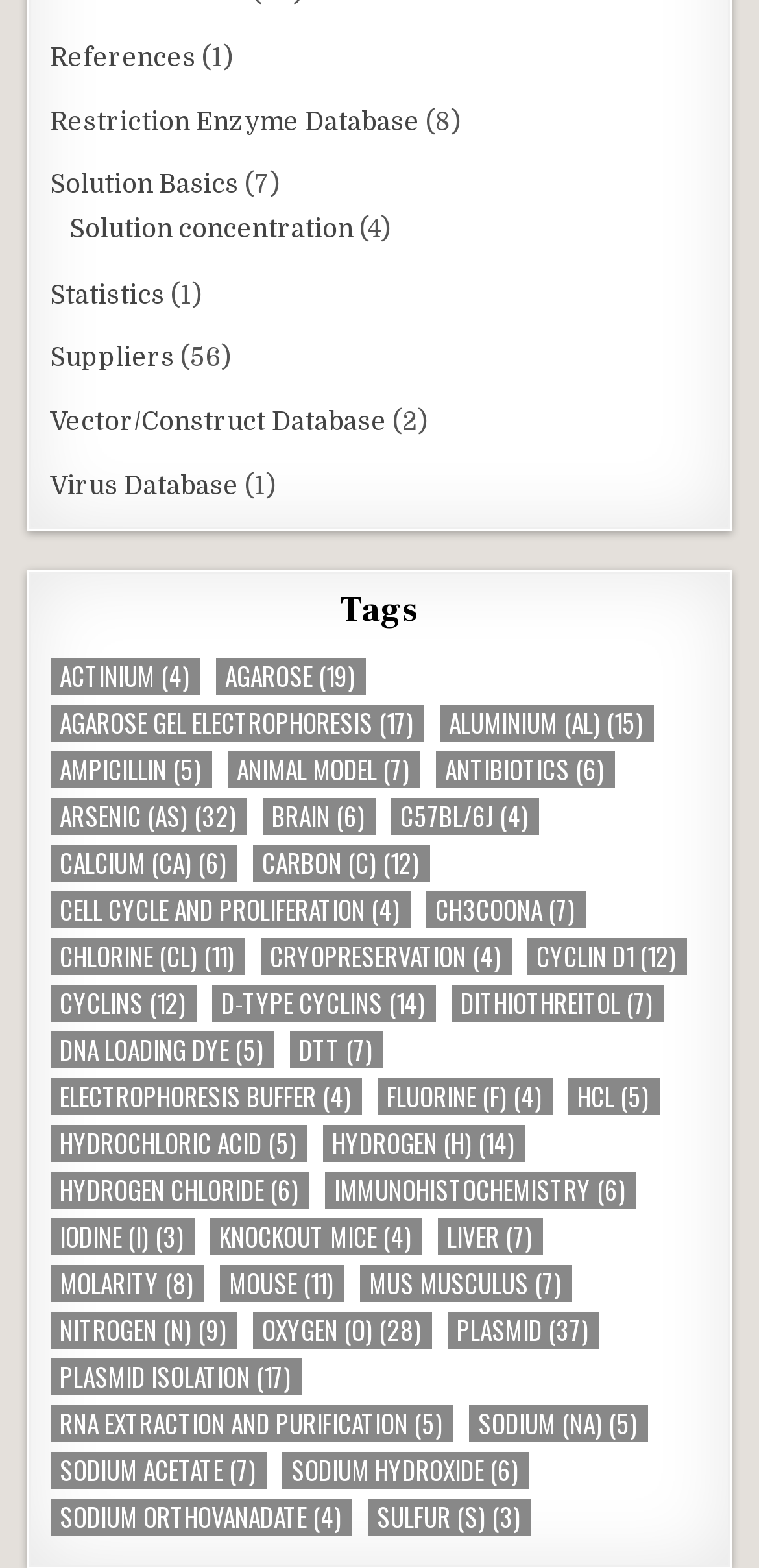Locate the bounding box coordinates of the element's region that should be clicked to carry out the following instruction: "Click on 'References'". The coordinates need to be four float numbers between 0 and 1, i.e., [left, top, right, bottom].

[0.066, 0.027, 0.258, 0.046]